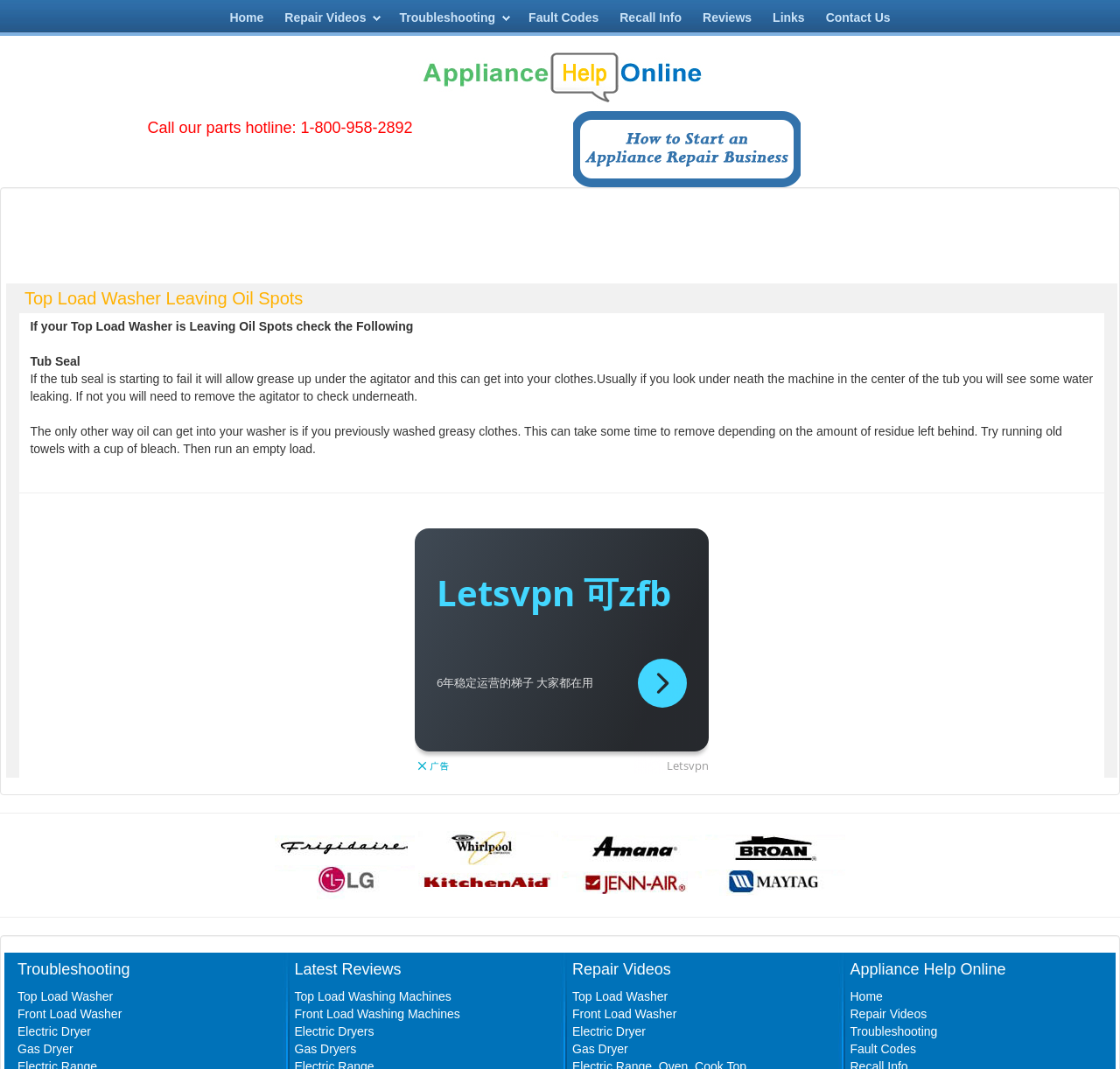Find the bounding box coordinates of the element to click in order to complete this instruction: "Click on the 'Home' link". The bounding box coordinates must be four float numbers between 0 and 1, denoted as [left, top, right, bottom].

[0.196, 0.0, 0.245, 0.034]